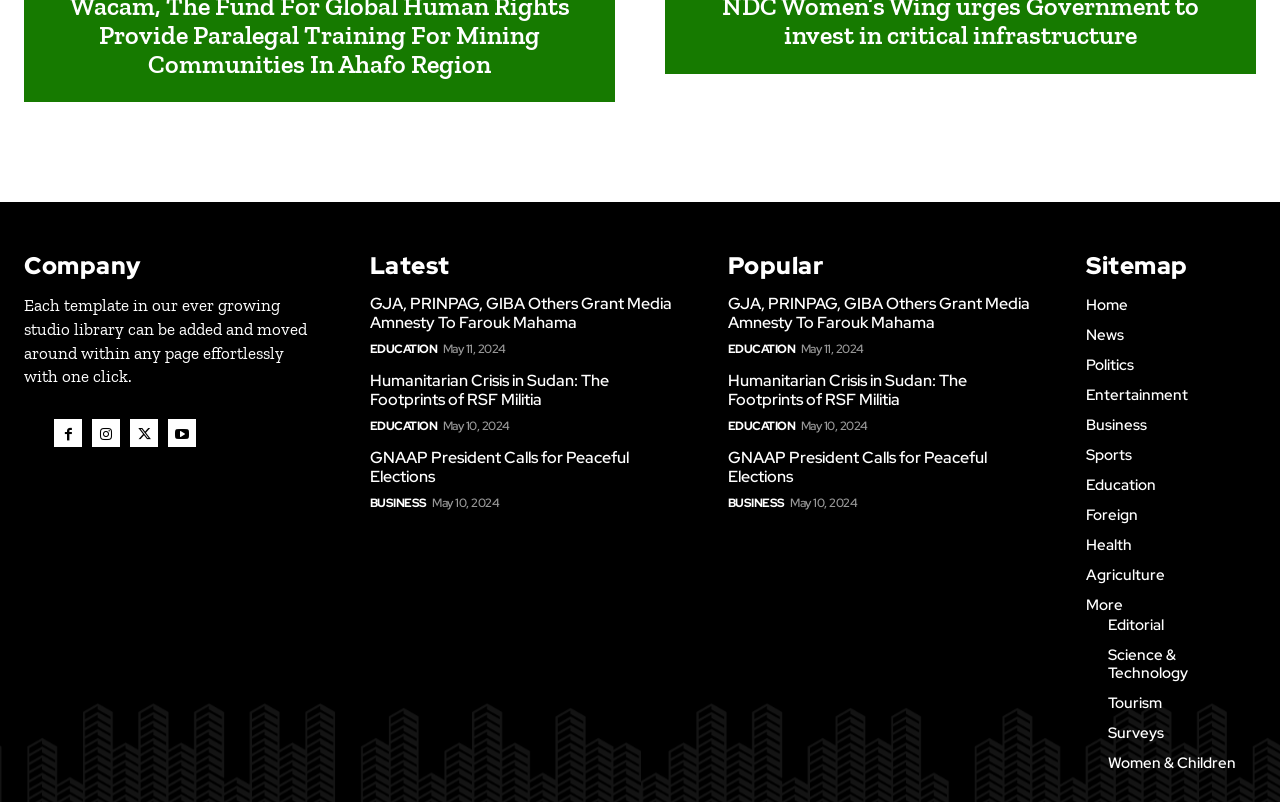Find the bounding box coordinates of the clickable element required to execute the following instruction: "Click on the 'HELP' link". Provide the coordinates as four float numbers between 0 and 1, i.e., [left, top, right, bottom].

None